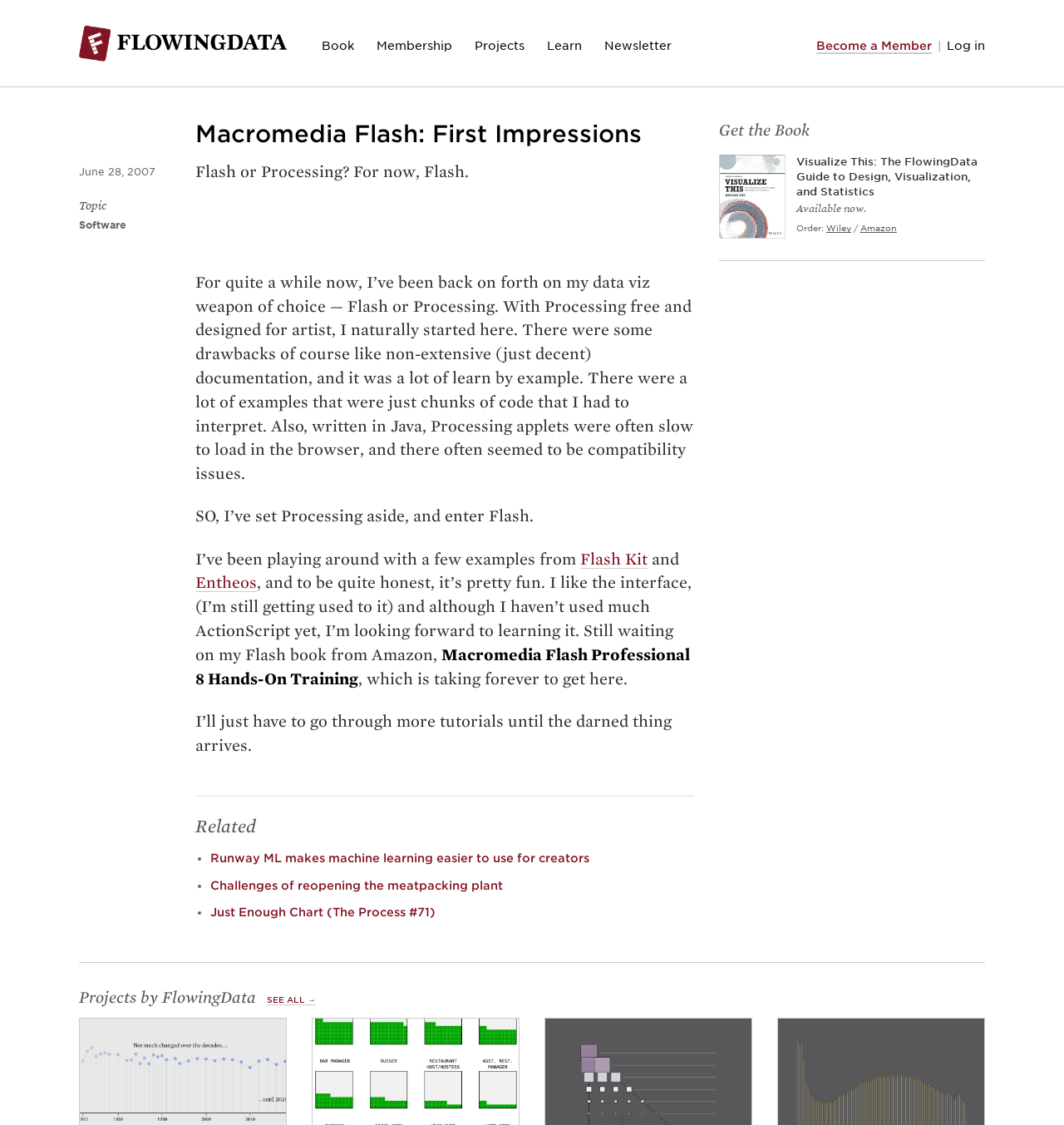Pinpoint the bounding box coordinates for the area that should be clicked to perform the following instruction: "Click on the 'Membership' link".

[0.354, 0.034, 0.425, 0.047]